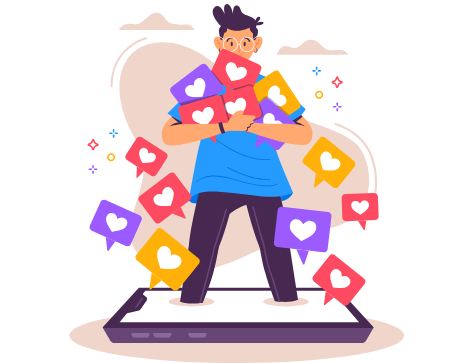Give an elaborate caption for the image.

The image illustrates a young man standing on a large smartphone, surrounded by colorful social media icons, primarily in the shape of hearts and likes. His posture conveys a sense of engagement and enthusiasm for social media interaction, as he holds a cluster of these icons close to his chest. The vibrant colors—pink, purple, orange, and blue—symbolize the lively nature of social media platforms, emphasizing themes of connection, popularity, and user interaction. This visual representation aligns with the services offered by DotCreative, a social media marketing agency in Kolkata, which aims to enhance brand engagement and awareness through effective social media strategies.